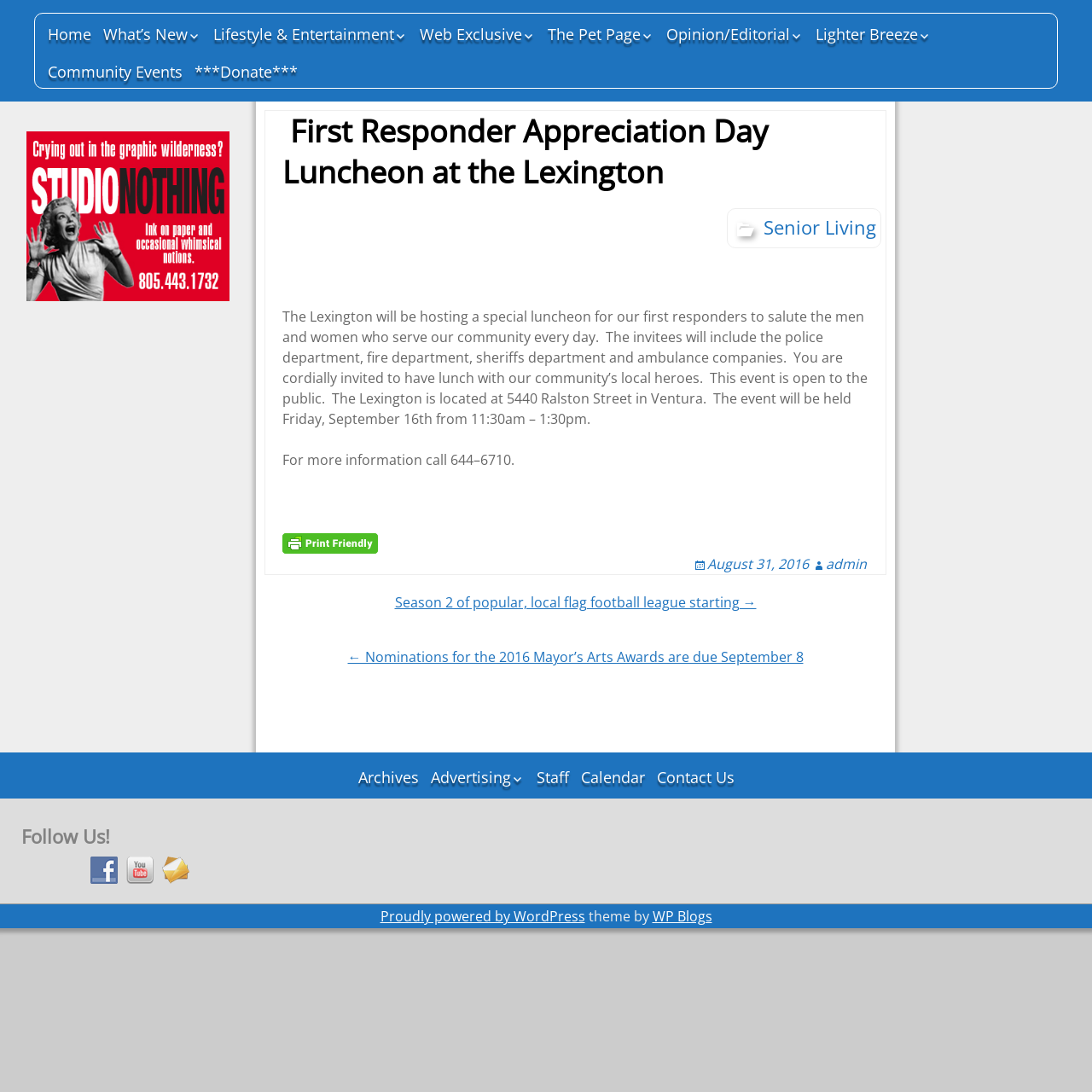Indicate the bounding box coordinates of the clickable region to achieve the following instruction: "Click on the '2' link."

None